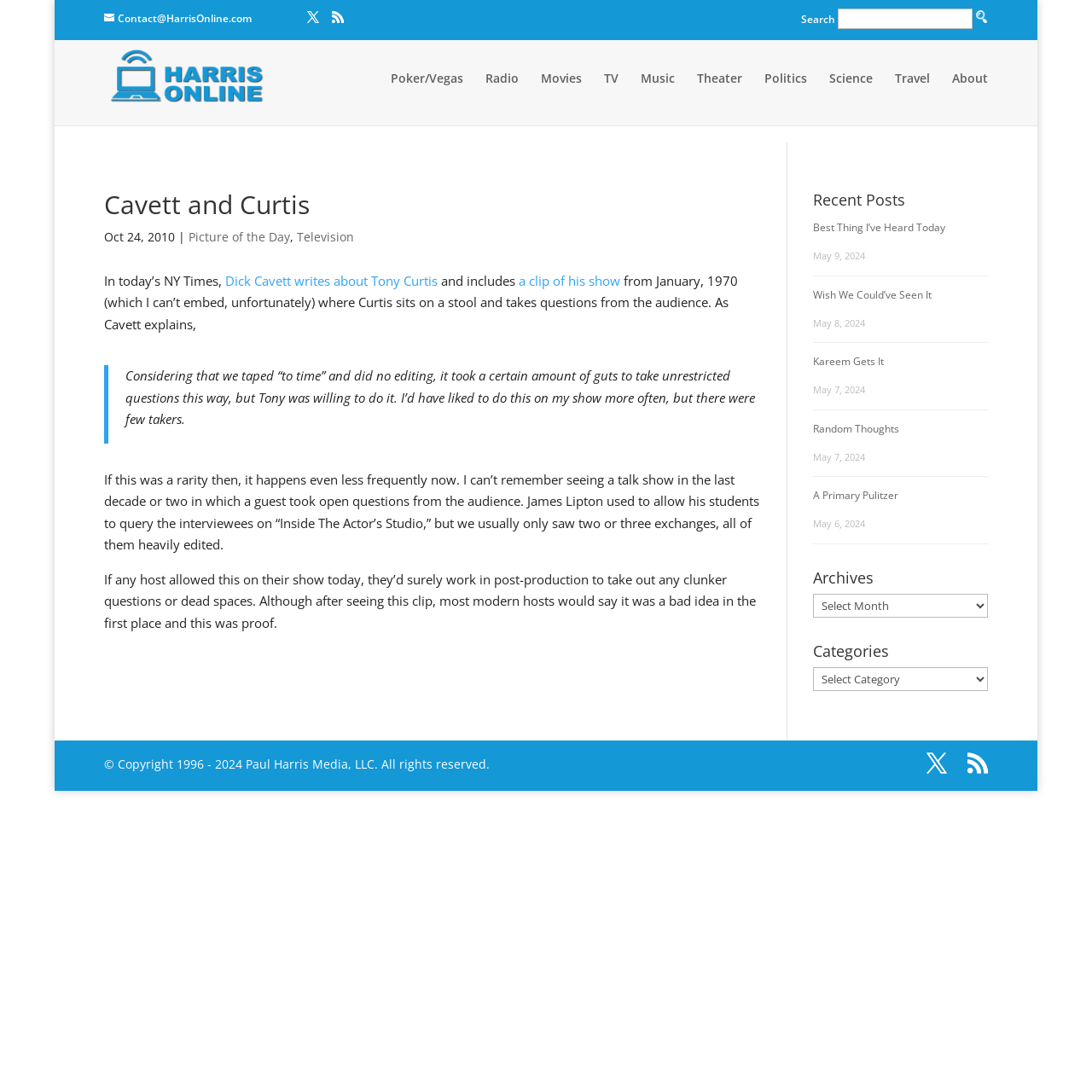Your task is to find and give the main heading text of the webpage.

Cavett and Curtis